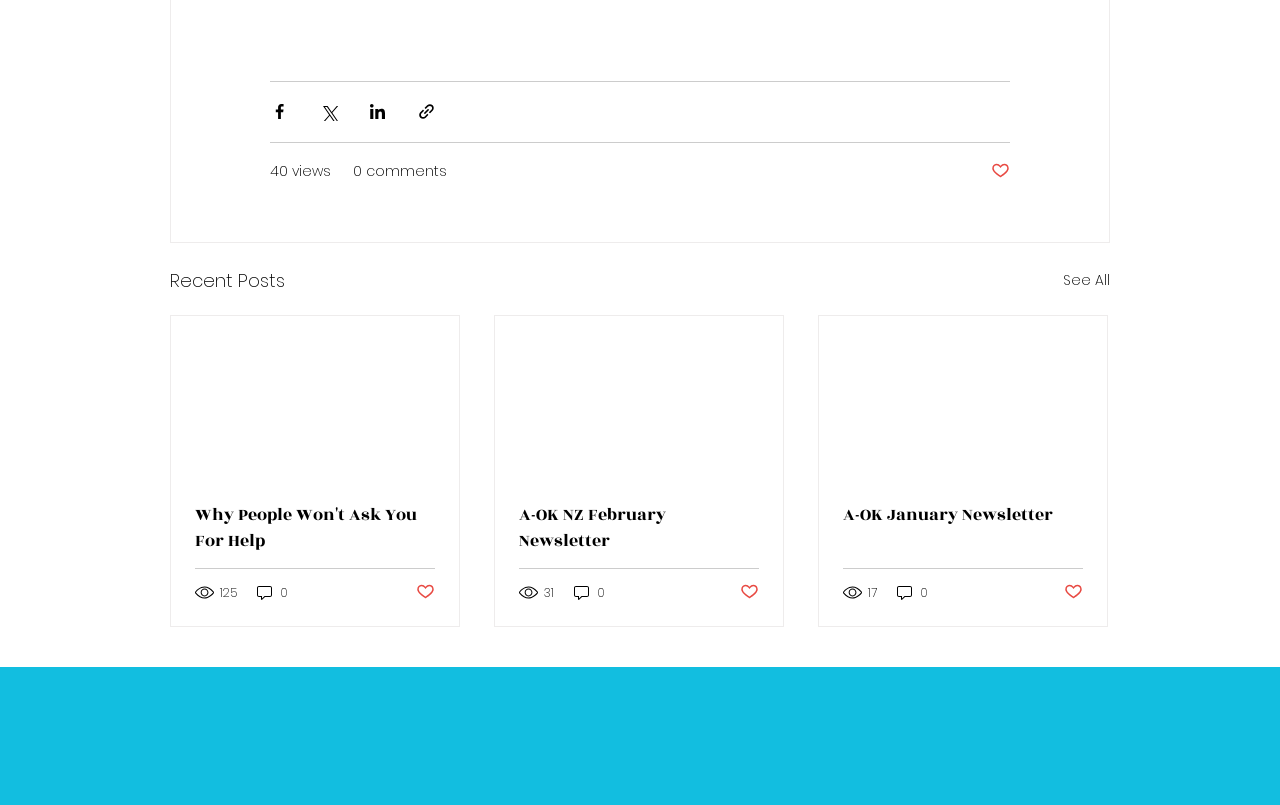Please identify the bounding box coordinates of the region to click in order to complete the given instruction: "Read the article 'Why People Won't Ask You For Help'". The coordinates should be four float numbers between 0 and 1, i.e., [left, top, right, bottom].

[0.152, 0.623, 0.34, 0.688]